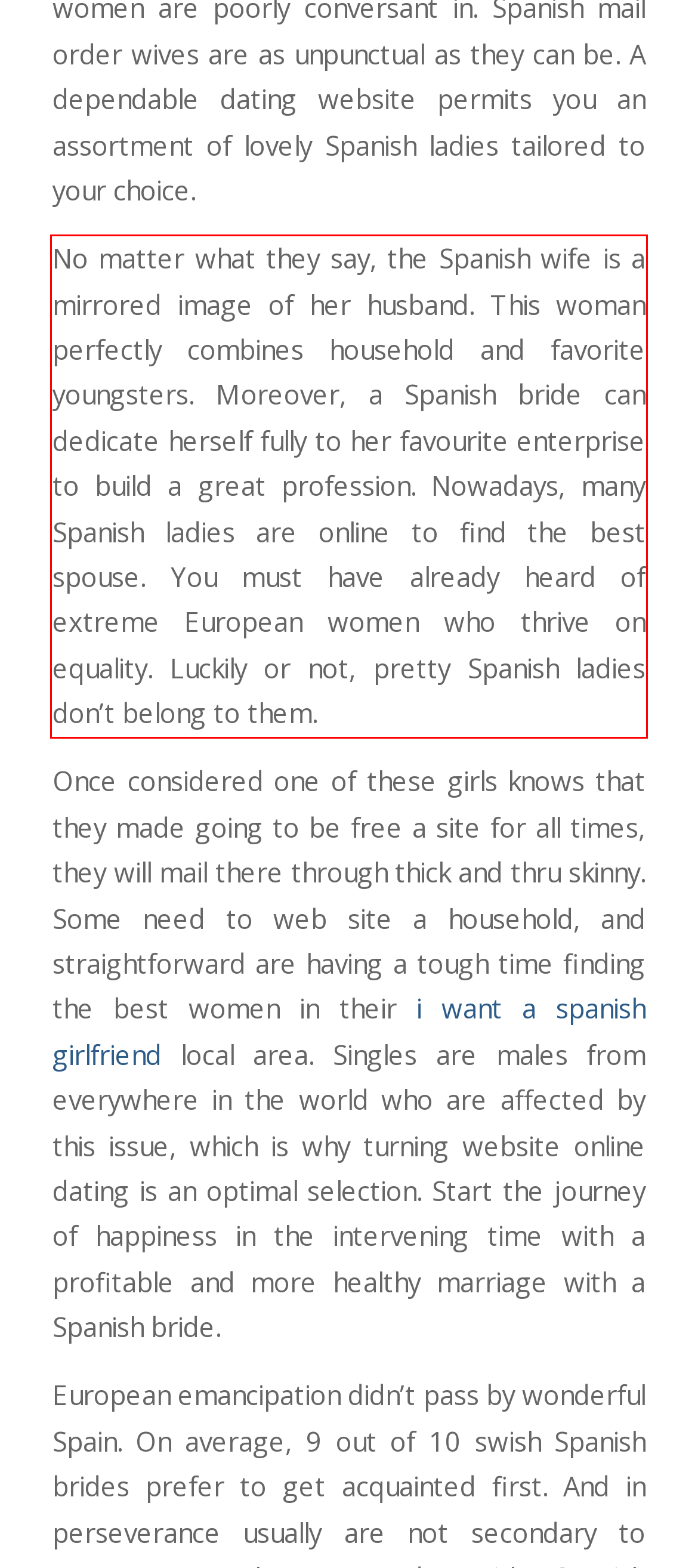Identify the text inside the red bounding box in the provided webpage screenshot and transcribe it.

No matter what they say, the Spanish wife is a mirrored image of her husband. This woman perfectly combines household and favorite youngsters. Moreover, a Spanish bride can dedicate herself fully to her favourite enterprise to build a great profession. Nowadays, many Spanish ladies are online to find the best spouse. You must have already heard of extreme European women who thrive on equality. Luckily or not, pretty Spanish ladies don’t belong to them.